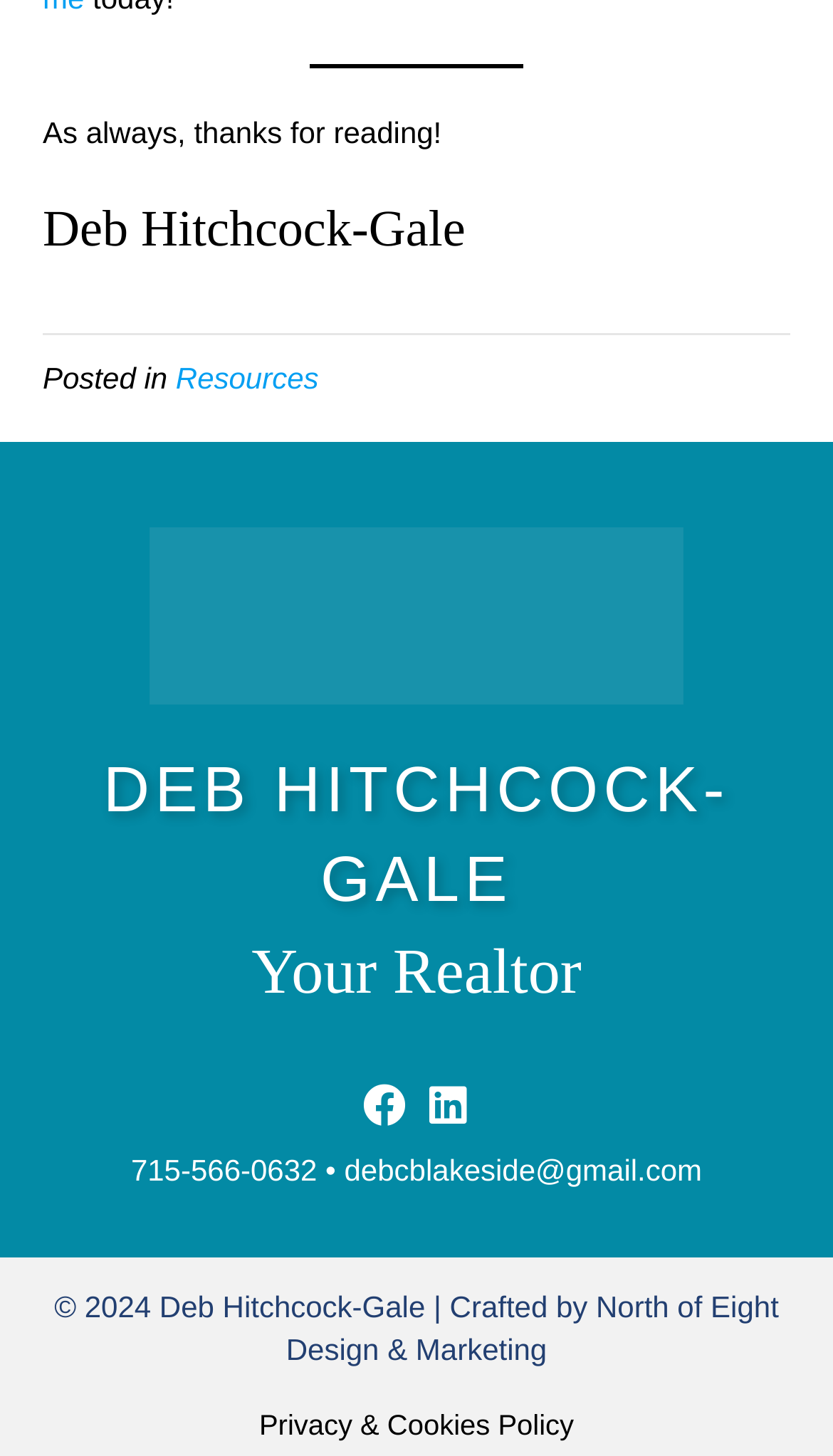Given the element description: "Fabrication and Erection Services", predict the bounding box coordinates of this UI element. The coordinates must be four float numbers between 0 and 1, given as [left, top, right, bottom].

None